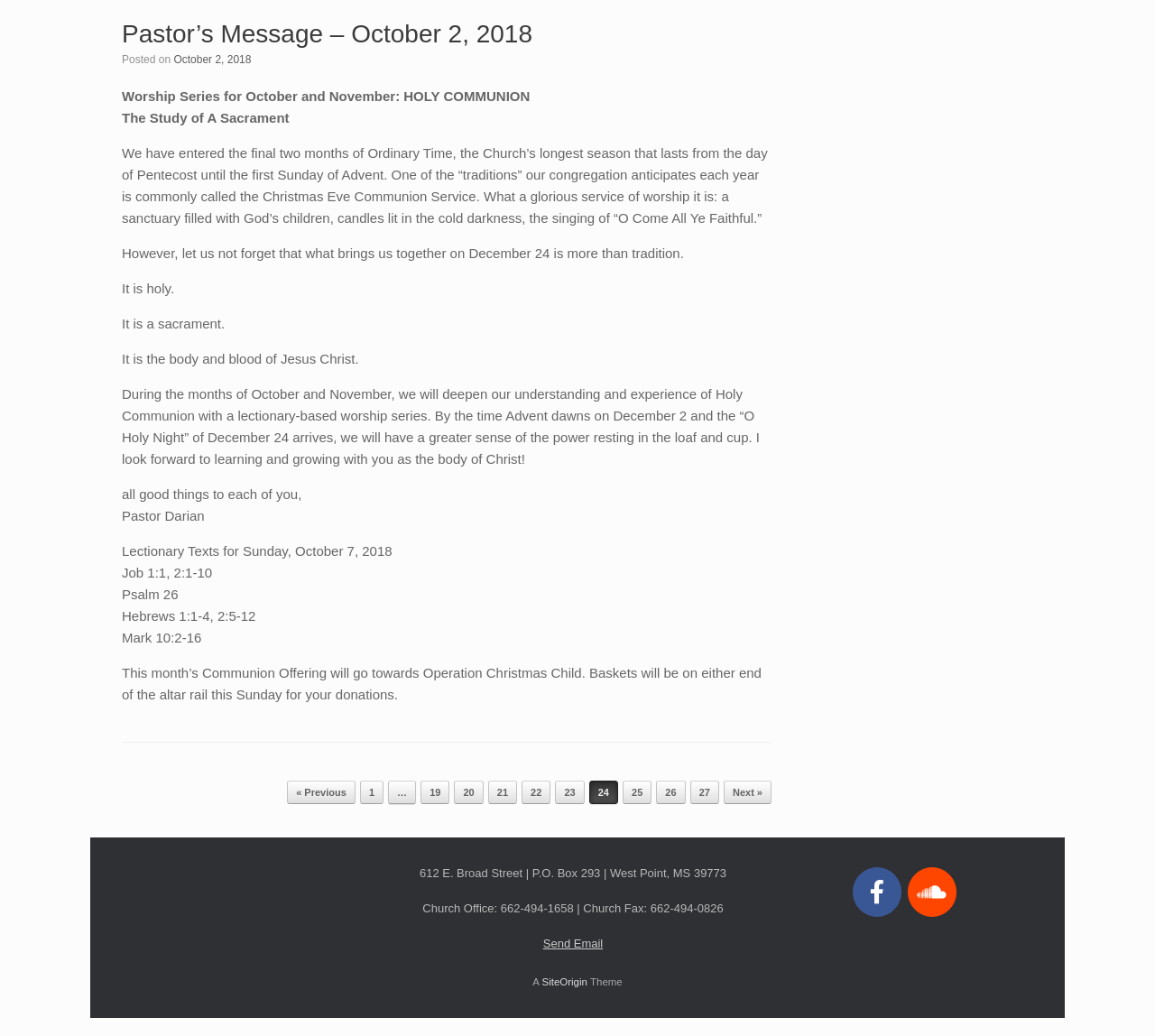Please find the bounding box coordinates for the clickable element needed to perform this instruction: "View previous post".

[0.249, 0.753, 0.308, 0.776]